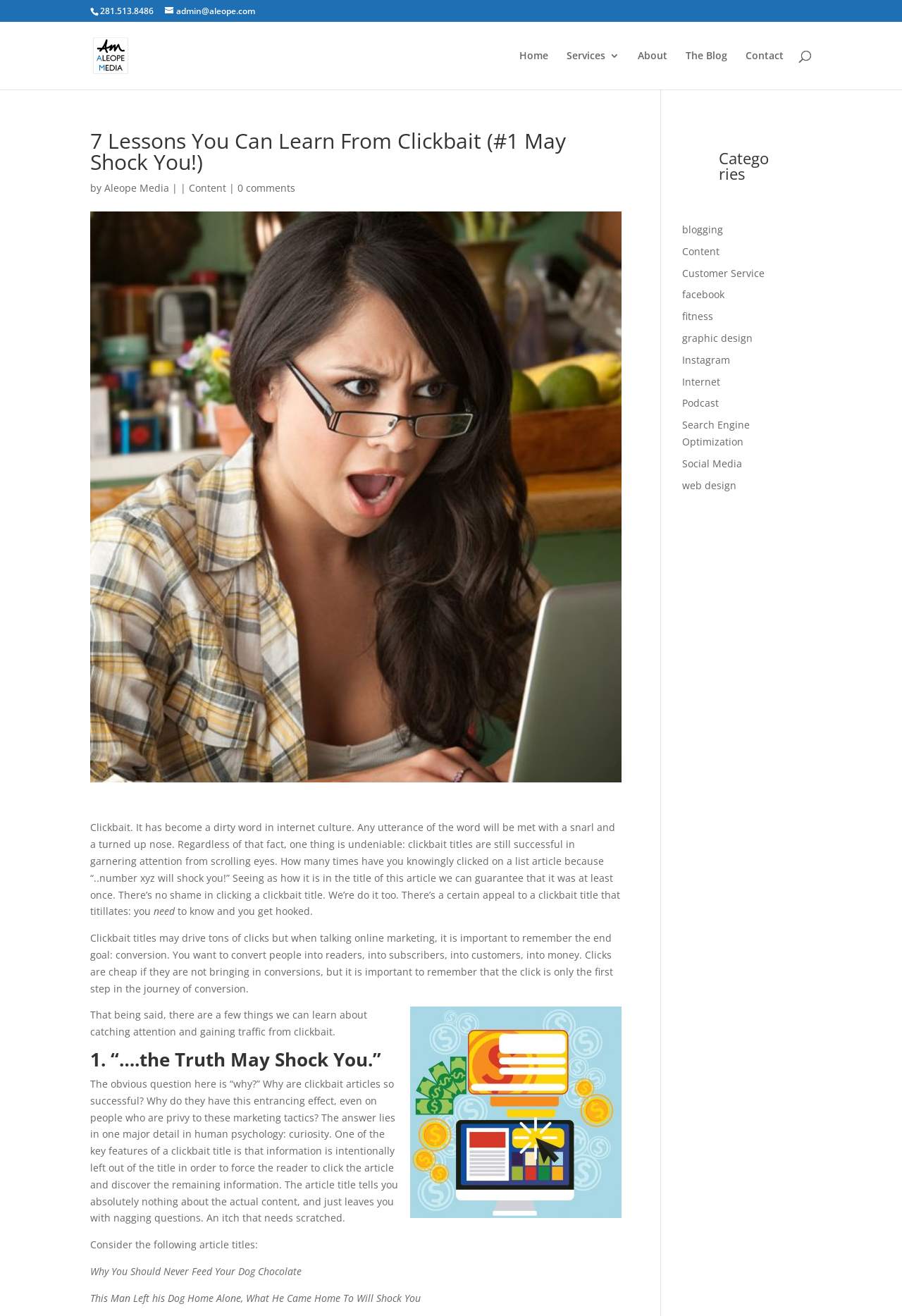What is the psychological factor that contributes to the success of clickbait titles?
Using the information from the image, provide a comprehensive answer to the question.

The article suggests that the psychological factor that contributes to the success of clickbait titles is curiosity. Clickbait titles intentionally leave out information, forcing the reader to click the article to discover the remaining information, which satisfies their curiosity.